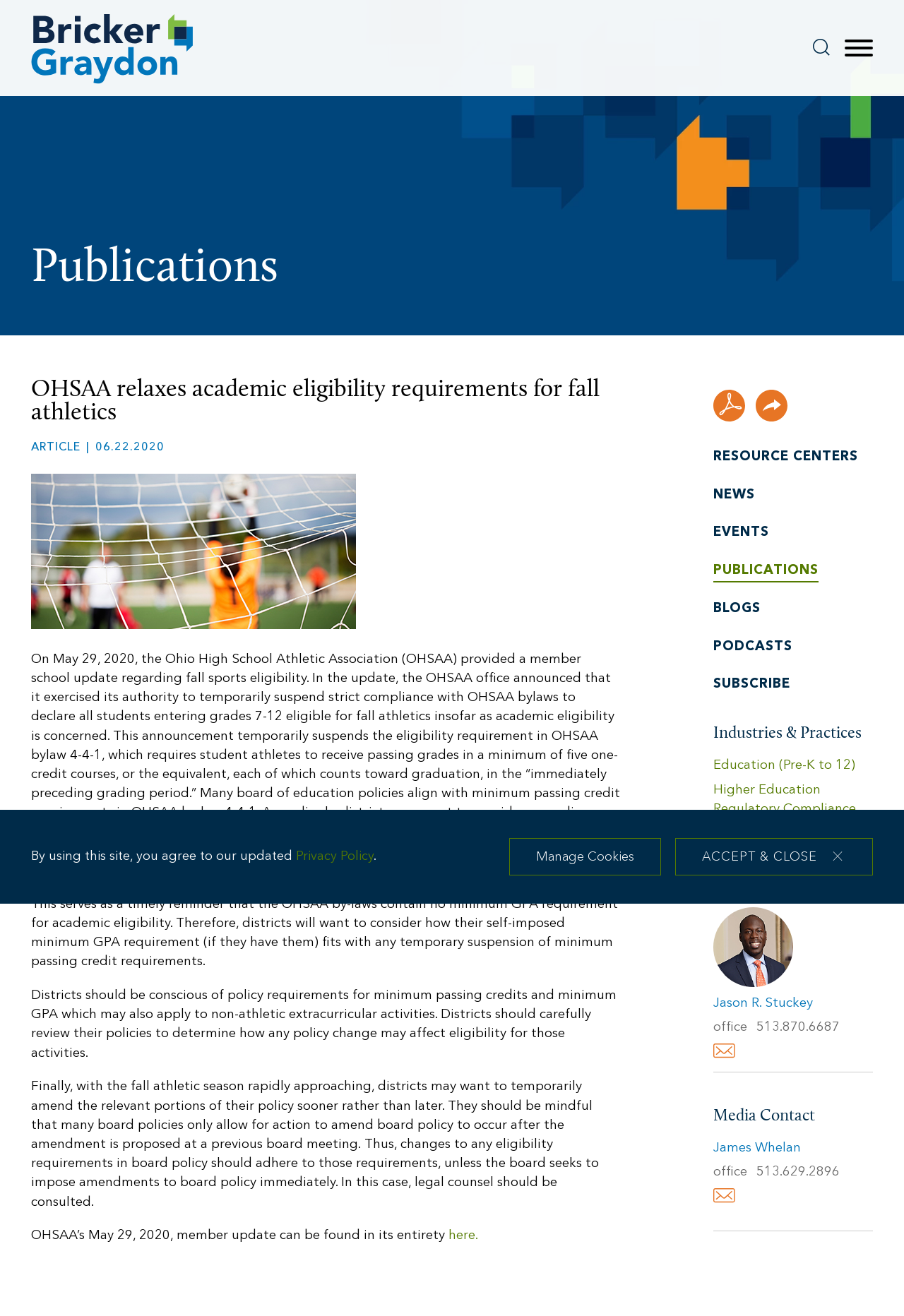Pinpoint the bounding box coordinates of the clickable area needed to execute the instruction: "Click the 'Share' button". The coordinates should be specified as four float numbers between 0 and 1, i.e., [left, top, right, bottom].

[0.836, 0.296, 0.871, 0.32]